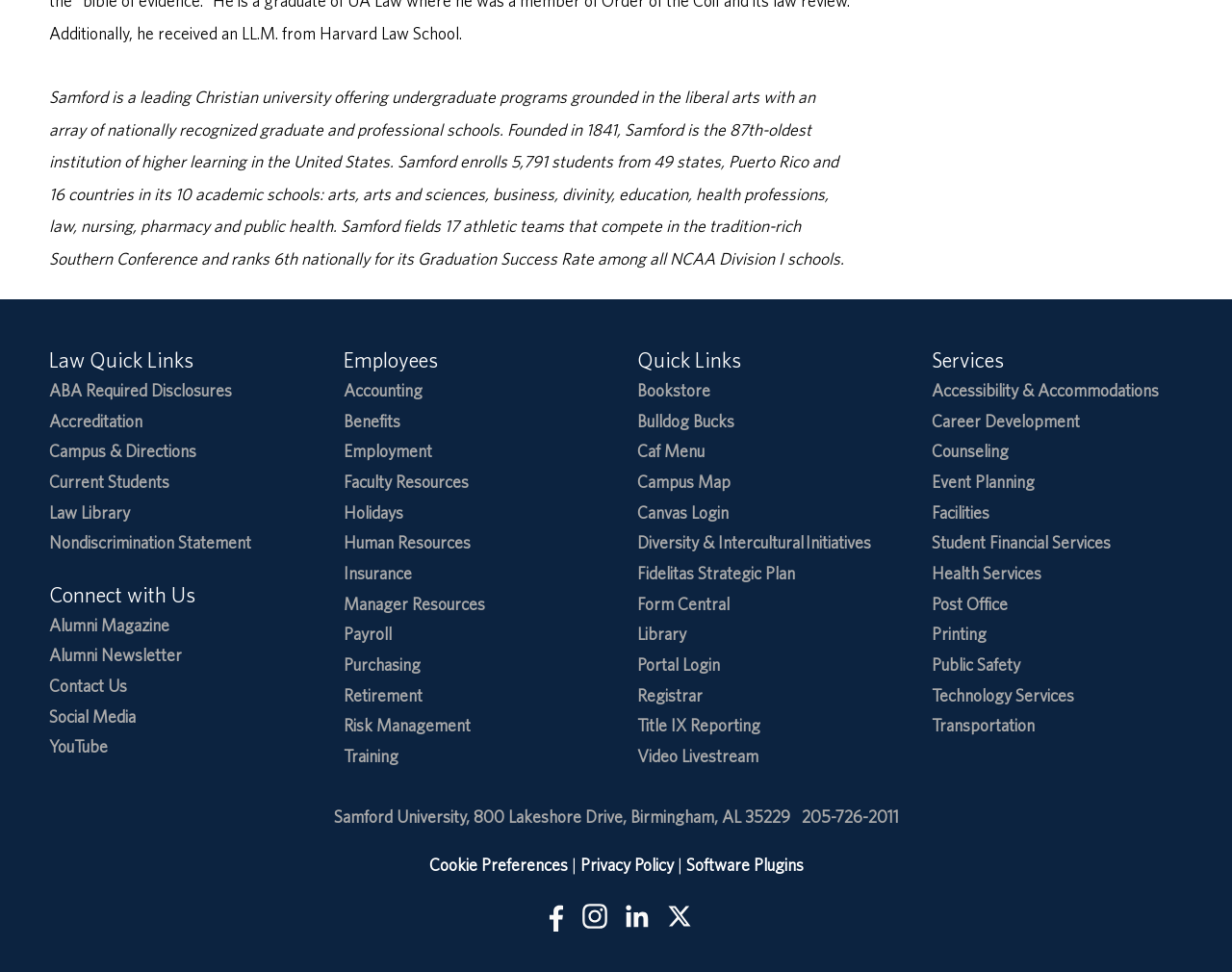How many states do Samford students come from?
Please provide a comprehensive answer to the question based on the webpage screenshot.

The text 'Samford enrolls 5,791 students from 49 states, Puerto Rico and 16 countries in its 10 academic schools...' indicates that students at Samford come from 49 states.